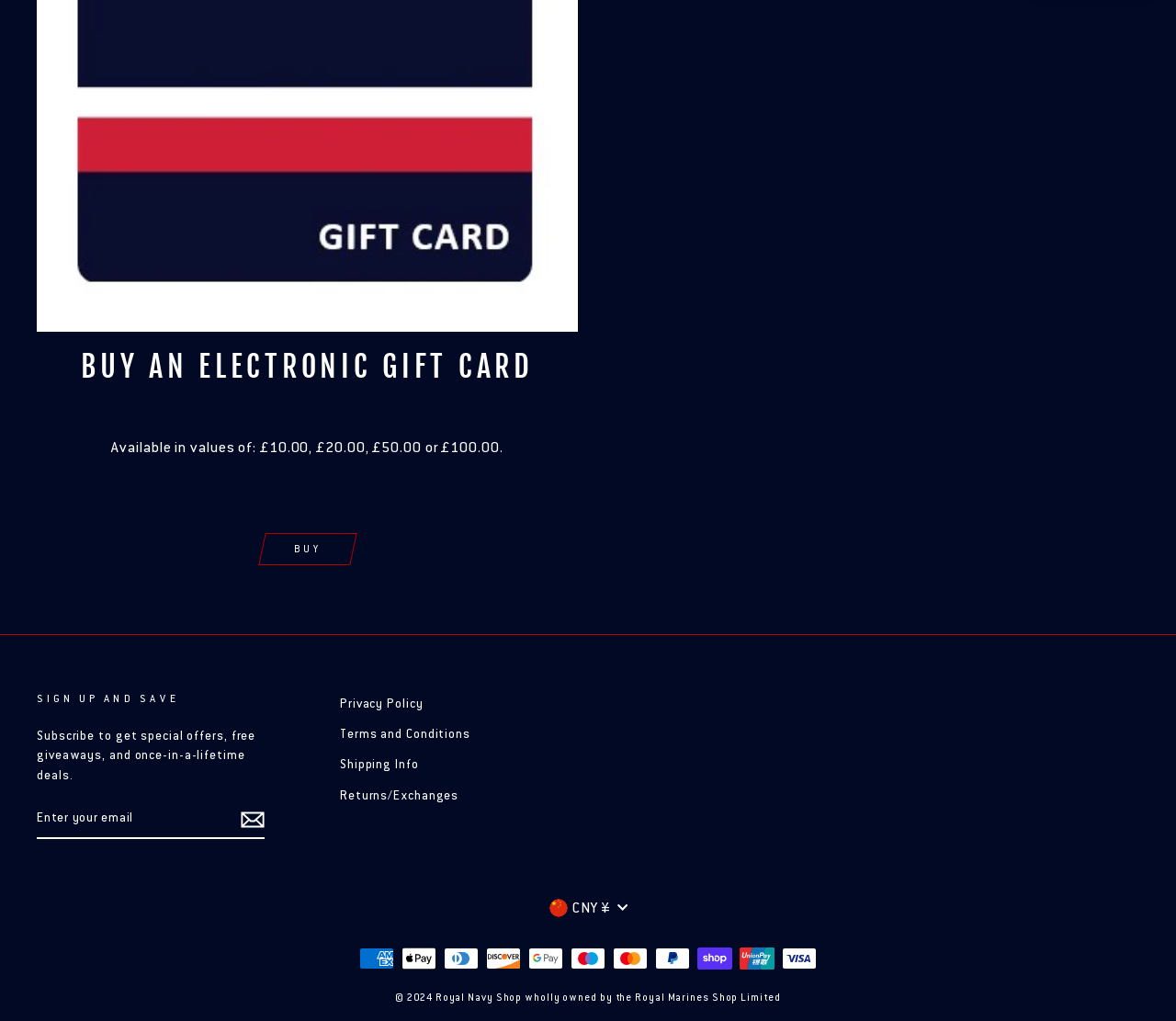Find the bounding box coordinates of the element I should click to carry out the following instruction: "View Privacy Policy".

[0.289, 0.676, 0.36, 0.702]